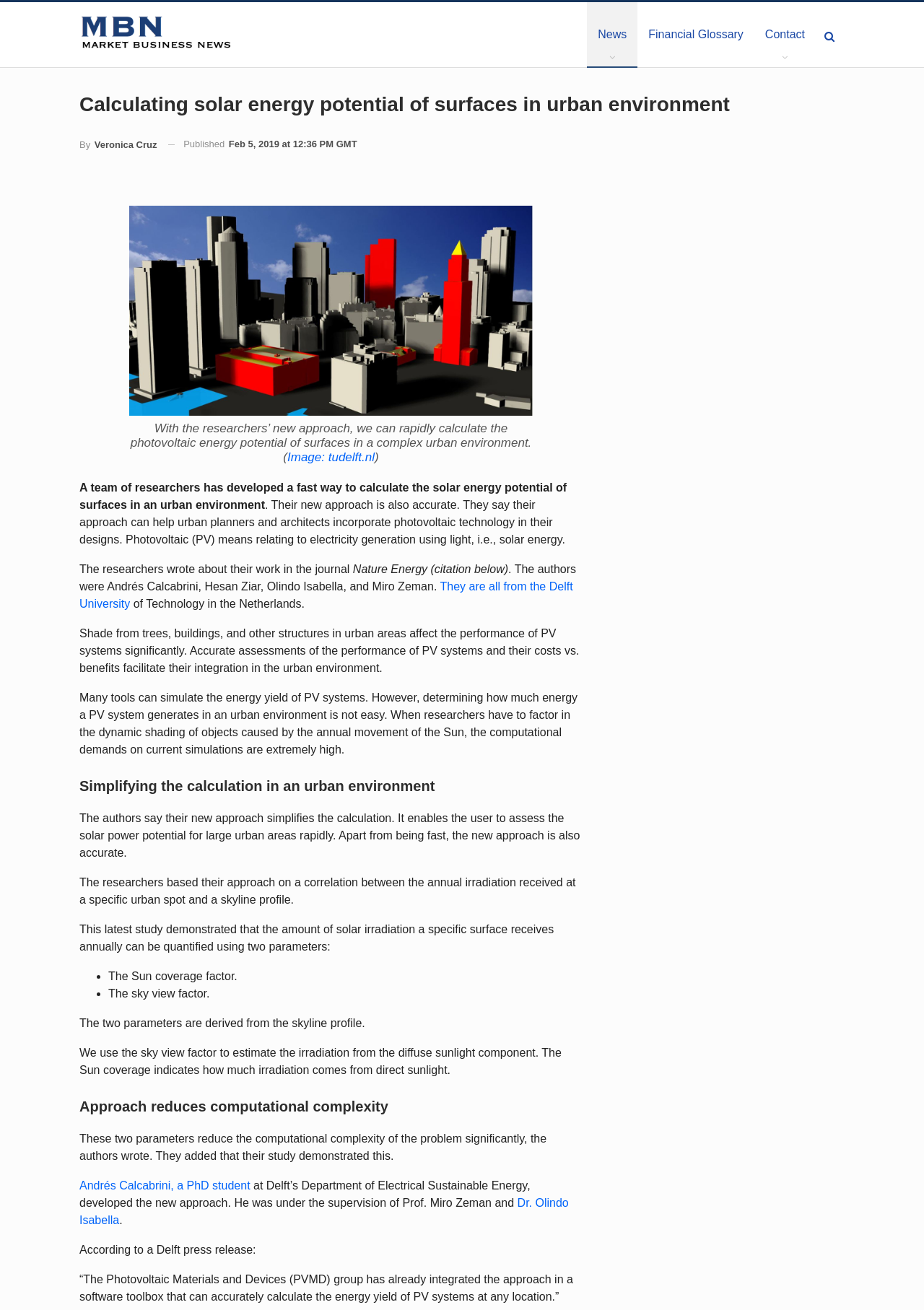Find and specify the bounding box coordinates that correspond to the clickable region for the instruction: "View the 'Solar energy in an urban environment' image".

[0.139, 0.157, 0.577, 0.317]